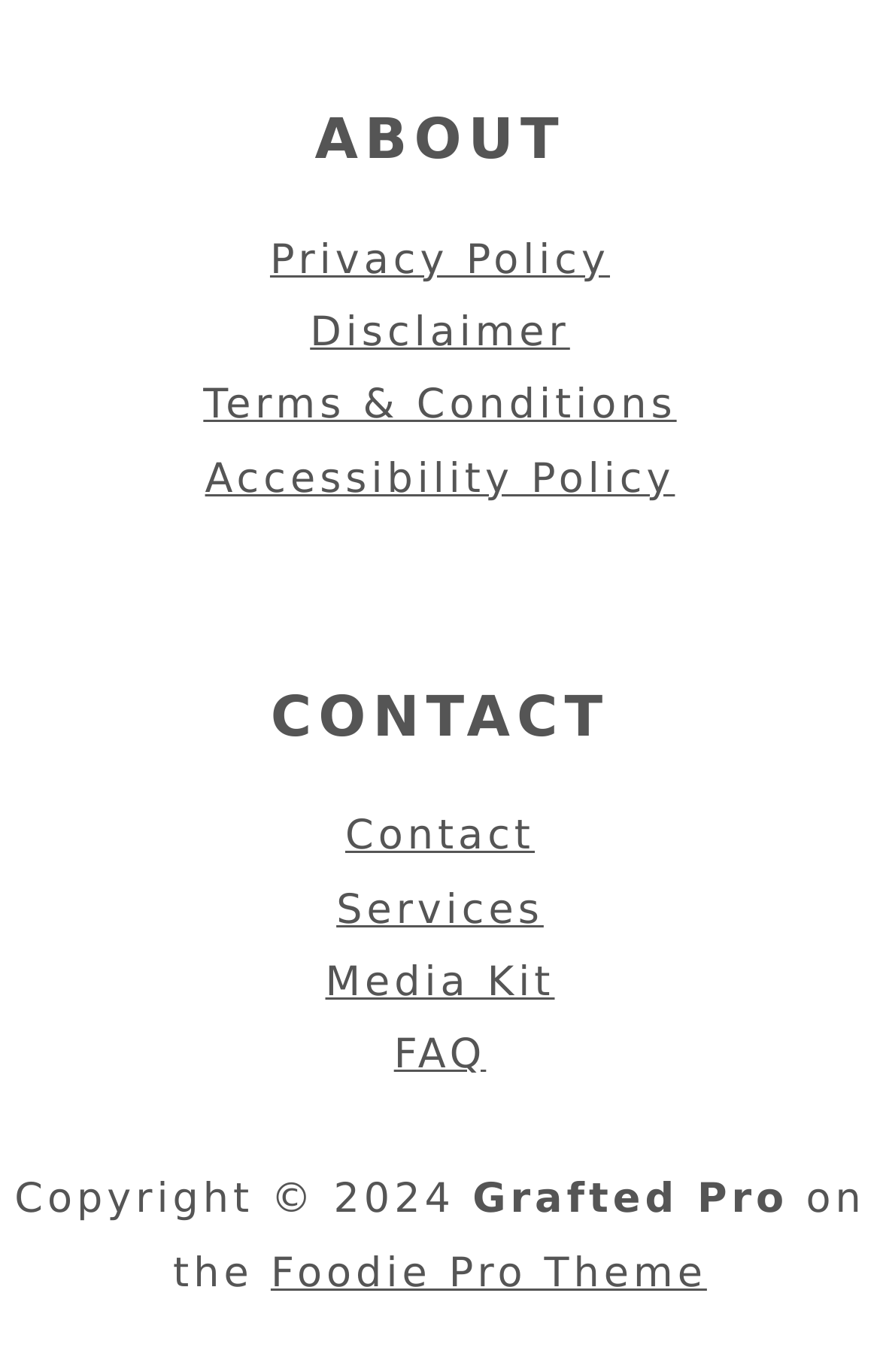Locate the bounding box coordinates of the clickable part needed for the task: "access media kit".

[0.37, 0.699, 0.63, 0.734]